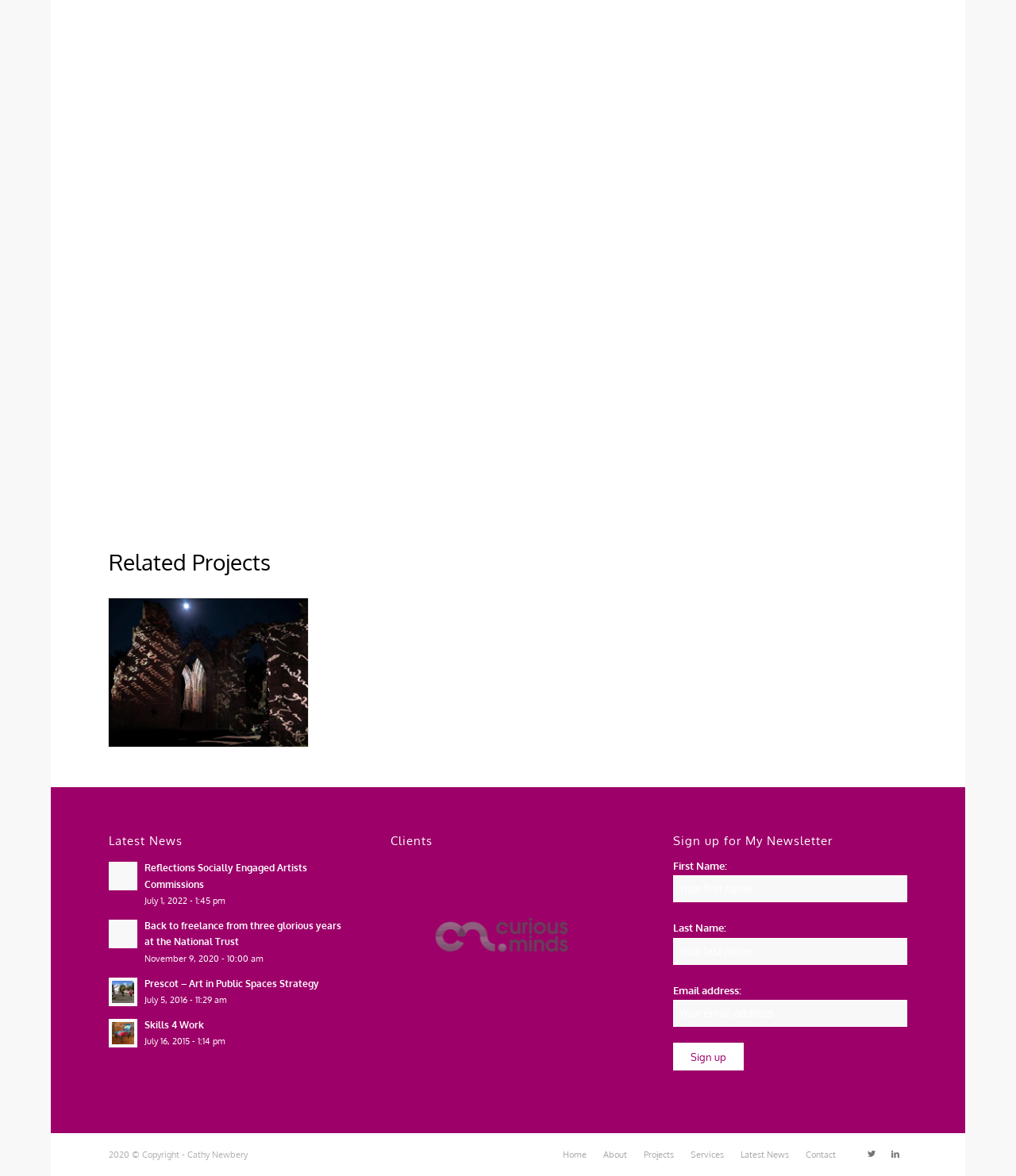Locate the bounding box coordinates of the area you need to click to fulfill this instruction: 'Click the 'Latest News' link'. The coordinates must be in the form of four float numbers ranging from 0 to 1: [left, top, right, bottom].

[0.107, 0.709, 0.338, 0.72]